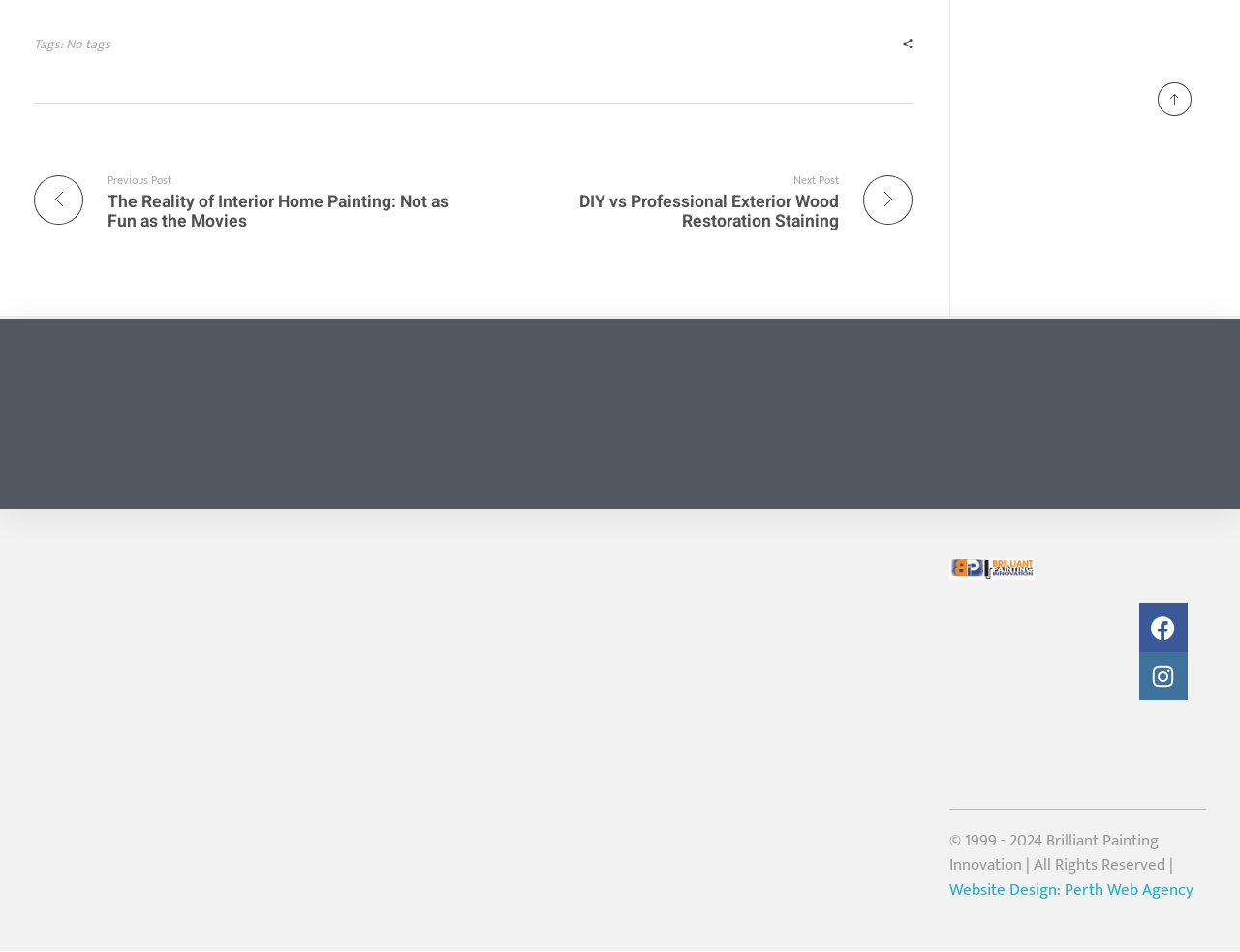Locate the bounding box coordinates of the element I should click to achieve the following instruction: "Click on 'Facebook'".

[0.919, 0.634, 0.958, 0.685]